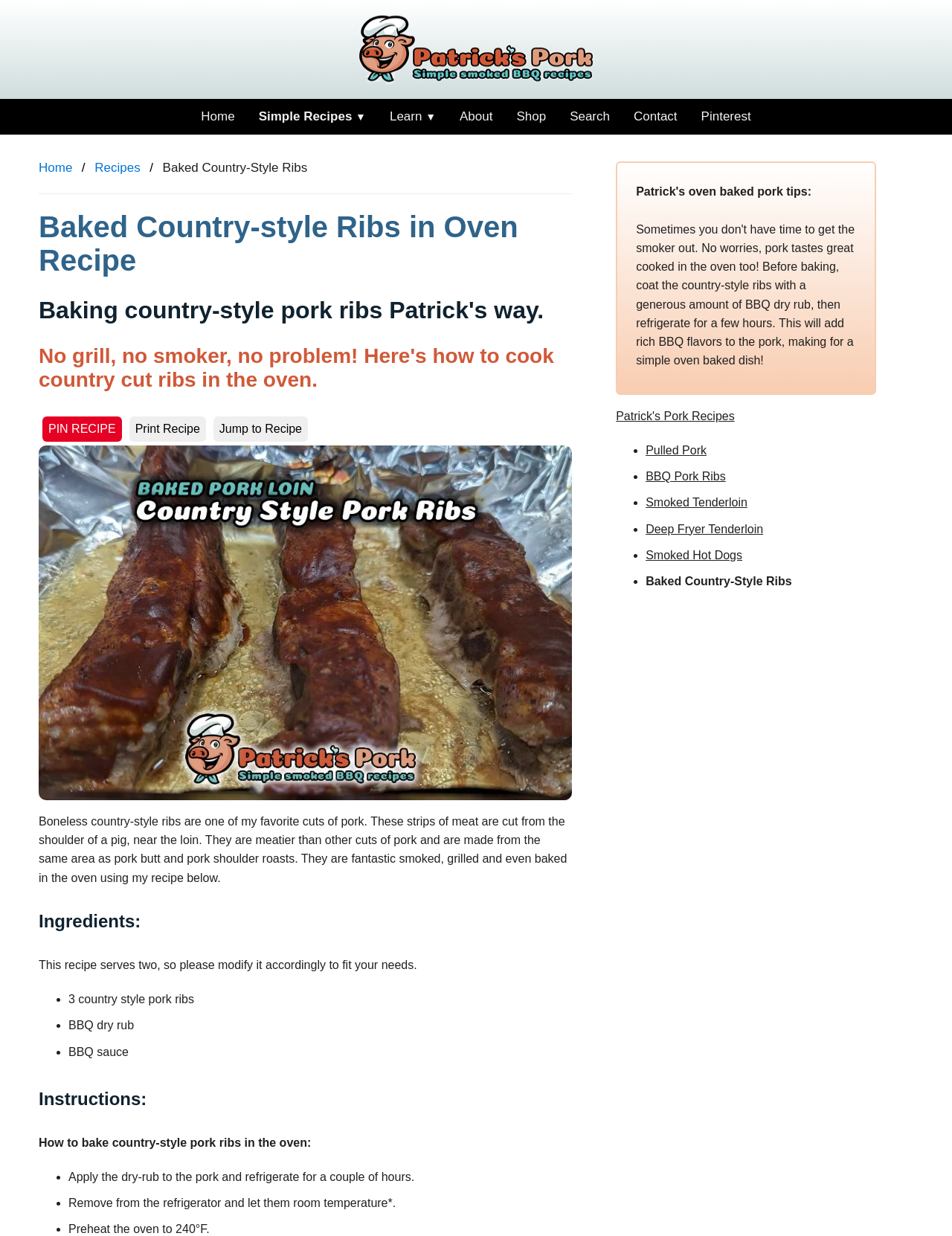What is the purpose of the 'PIN RECIPE' button?
Could you please answer the question thoroughly and with as much detail as possible?

The 'PIN RECIPE' button is likely a call-to-action to allow users to pin the recipe on a platform like Pinterest, so that they can save it for later use.